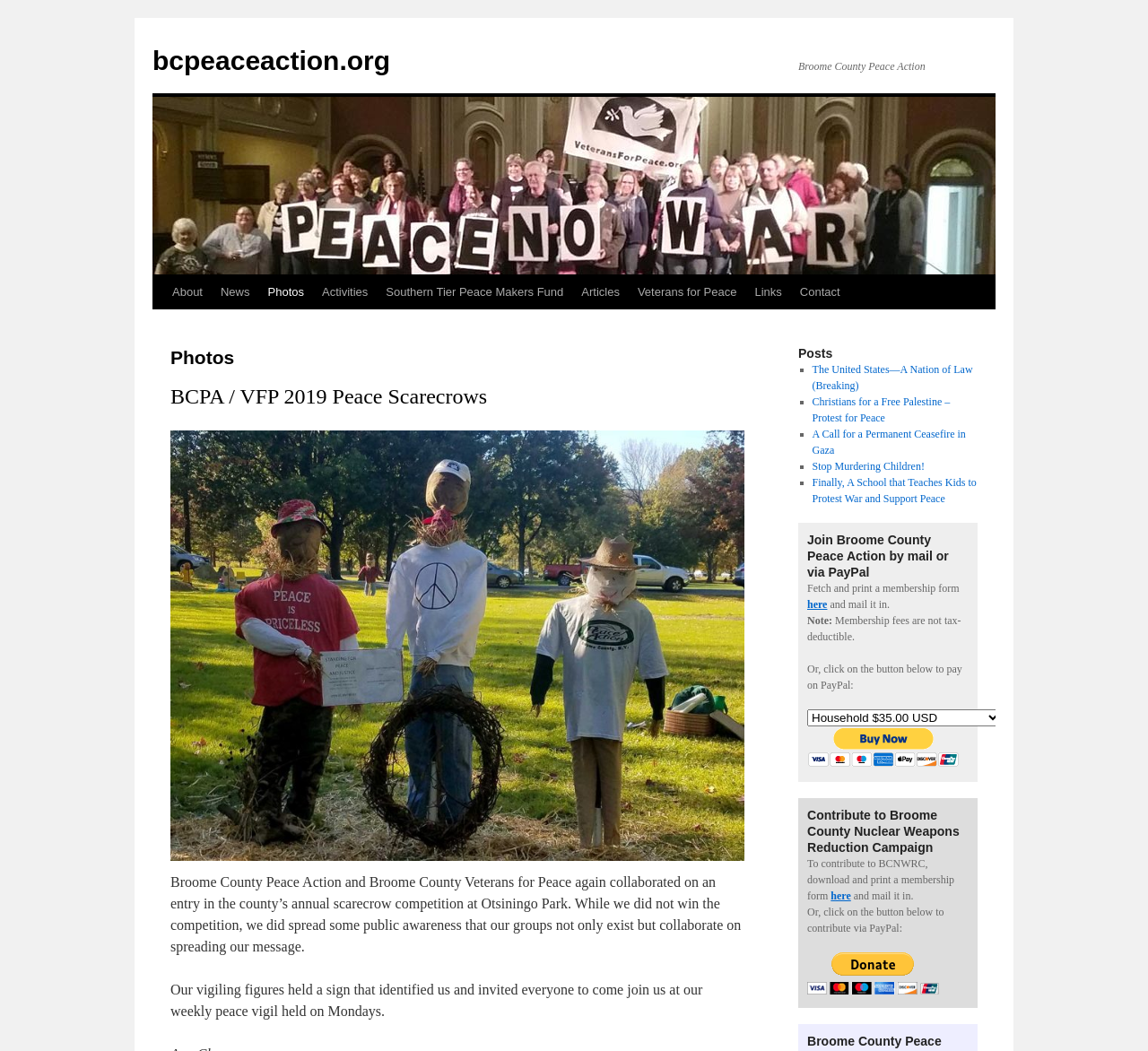Predict the bounding box coordinates of the area that should be clicked to accomplish the following instruction: "Contribute to Broome County Nuclear Weapons Reduction Campaign via PayPal". The bounding box coordinates should consist of four float numbers between 0 and 1, i.e., [left, top, right, bottom].

[0.703, 0.906, 0.818, 0.946]